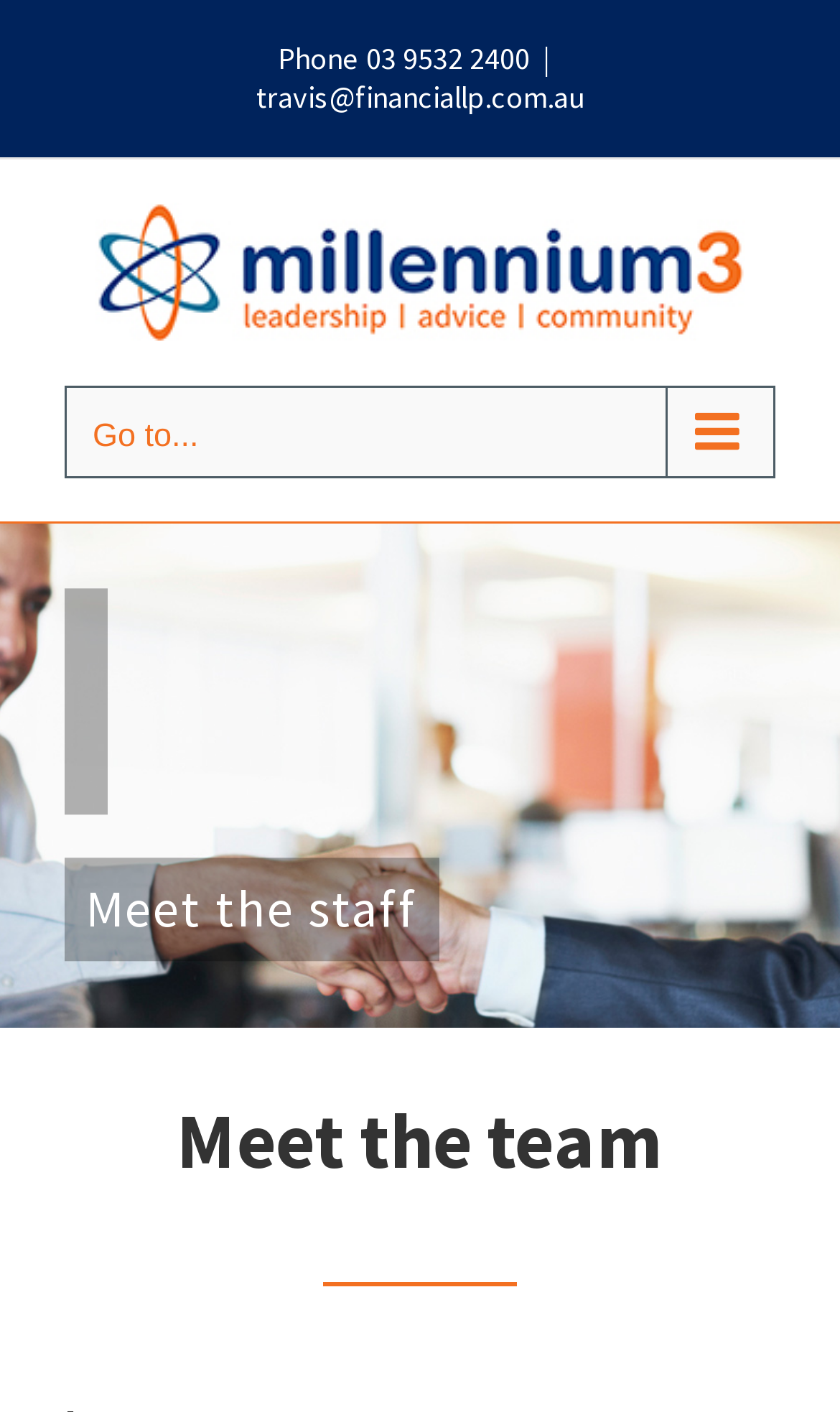What is the phone number of Financial Lifestyle Planning?
Please provide an in-depth and detailed response to the question.

I found the phone number by looking at the static text element with the content 'Phone 03 9532 2400' which has a bounding box coordinate of [0.331, 0.028, 0.631, 0.056].